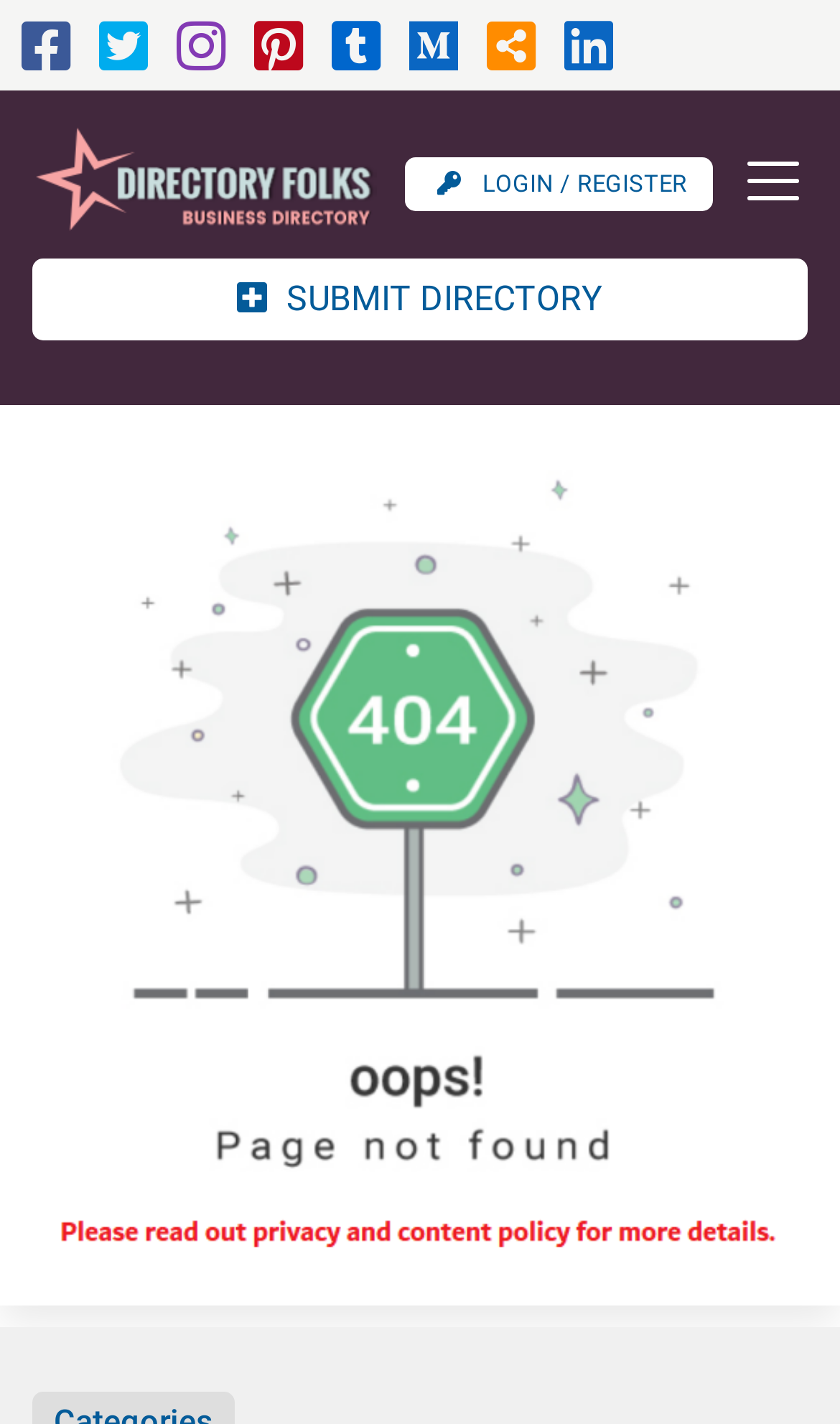Based on the visual content of the image, answer the question thoroughly: What is the theme of the error page image?

I looked at the image element with the description 'Error Page' and determined that it is the theme of the error page image.